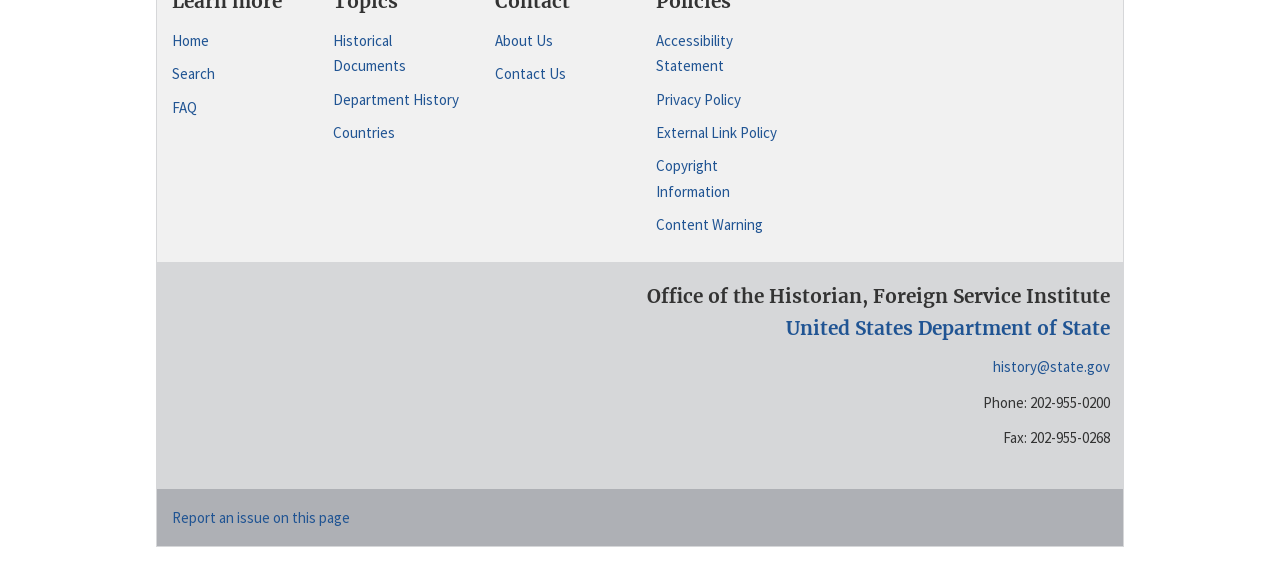Show the bounding box coordinates of the region that should be clicked to follow the instruction: "contact us."

[0.386, 0.109, 0.489, 0.154]